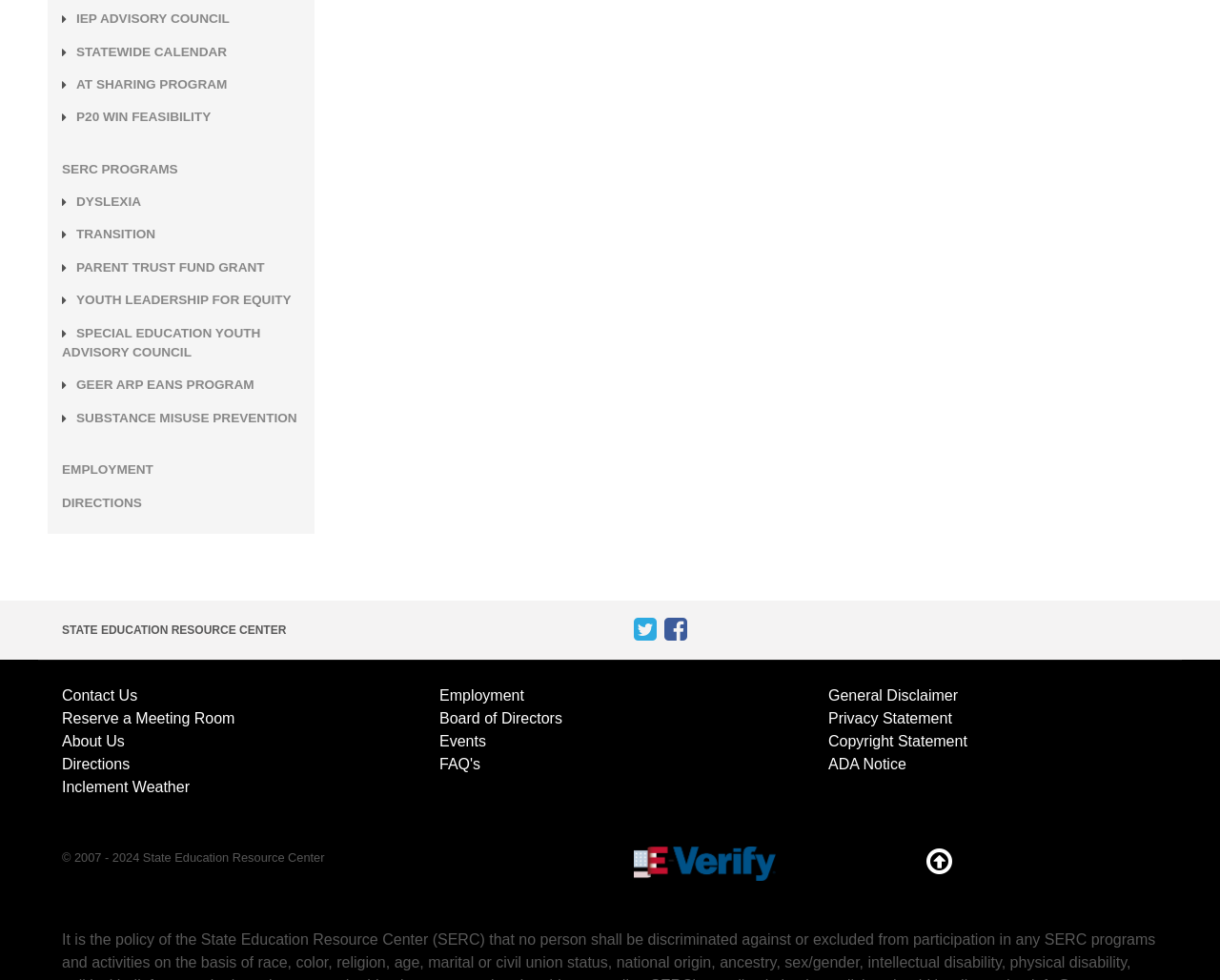What is the name of the organization?
Please provide a detailed and thorough answer to the question.

I looked for a prominent text element on the webpage that indicates the name of the organization and found 'STATE EDUCATION RESOURCE CENTER' in the contentinfo section.